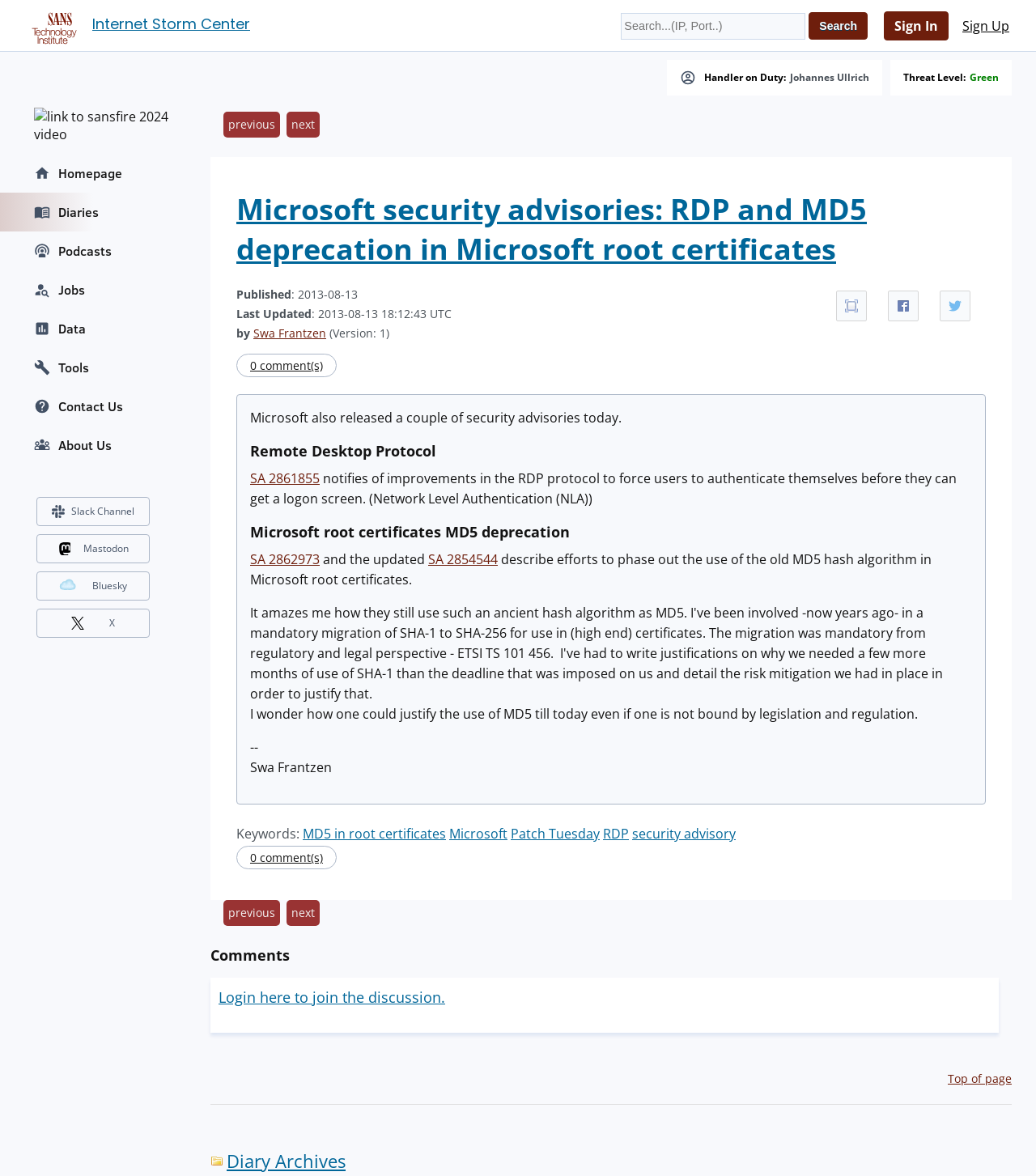Identify the bounding box coordinates of the clickable region to carry out the given instruction: "Share on Facebook".

[0.857, 0.247, 0.887, 0.273]